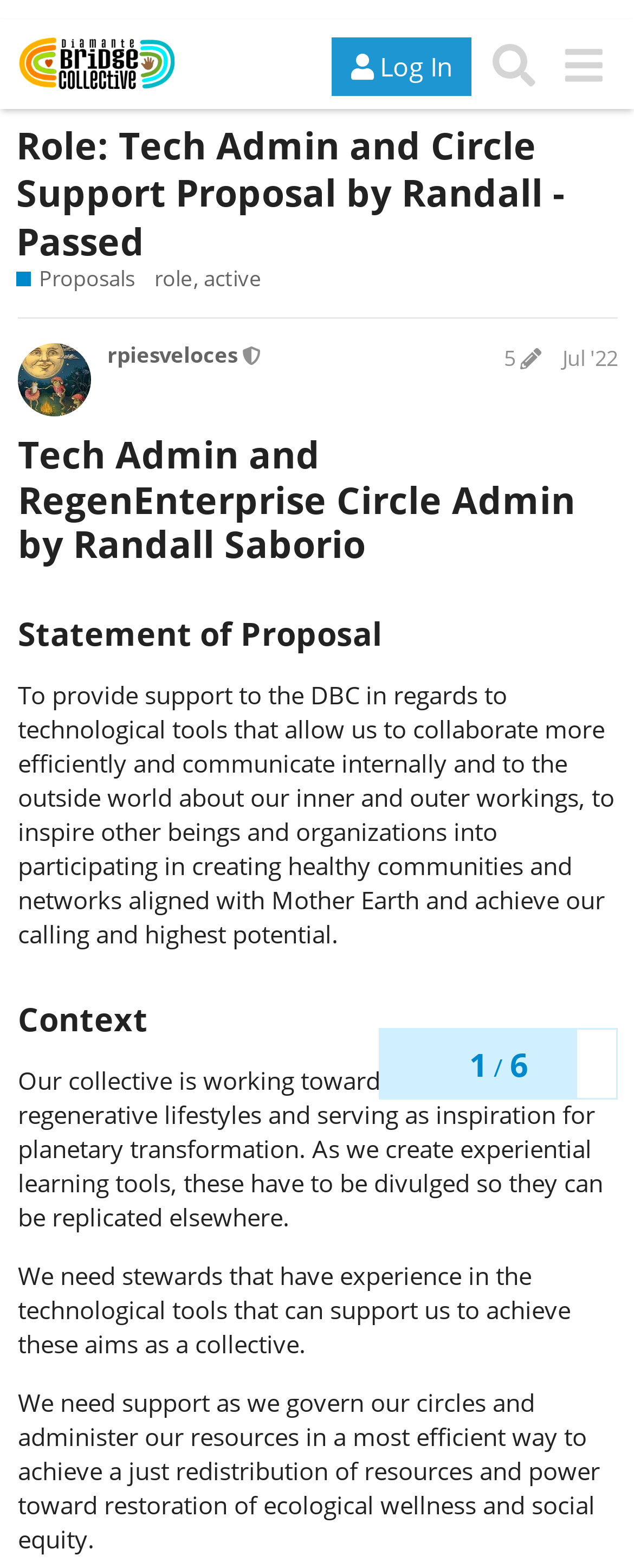Can you provide the bounding box coordinates for the element that should be clicked to implement the instruction: "View the image of topview.jpg"?

None